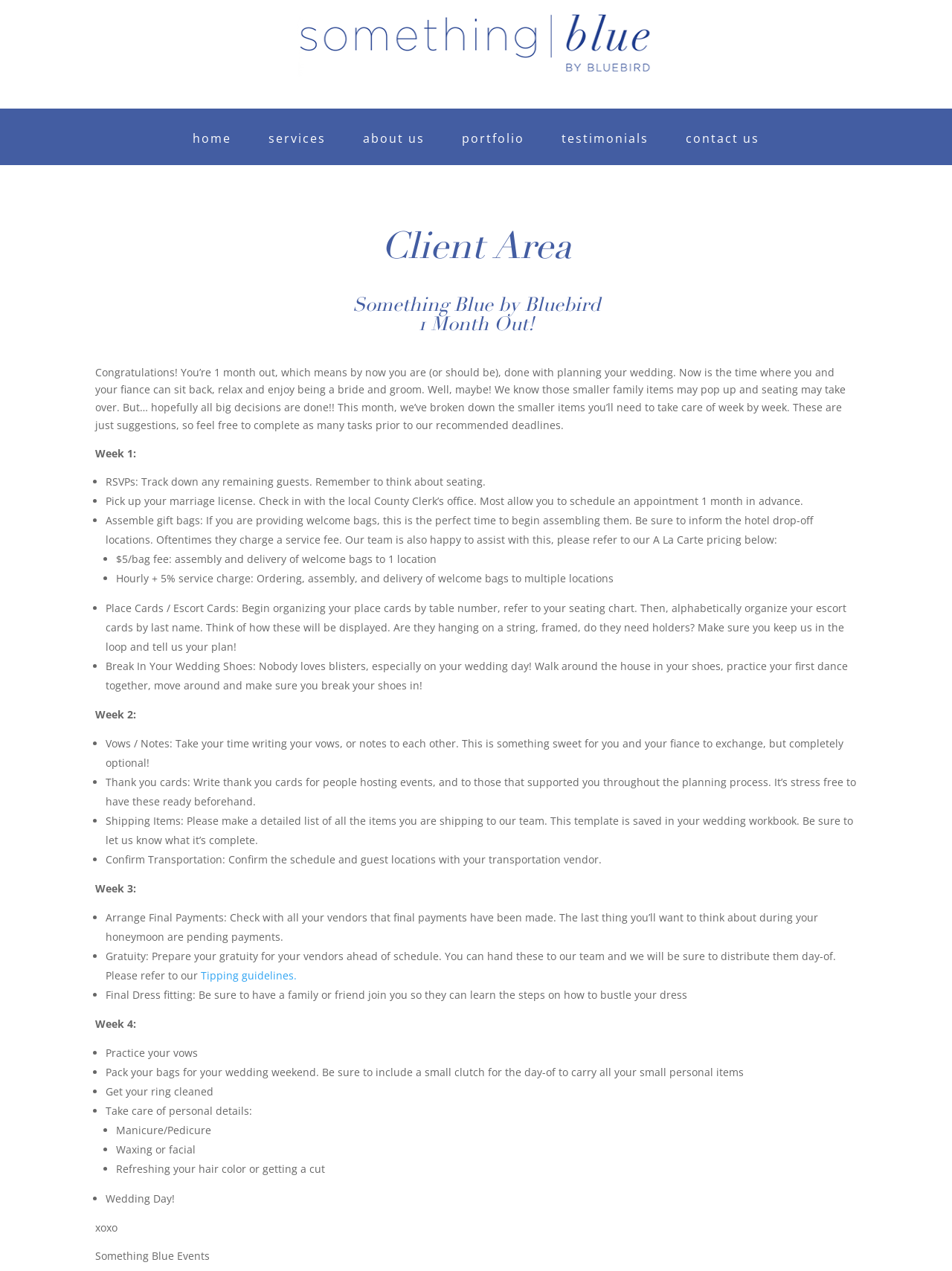What is the purpose of writing thank you cards in Week 2?
Look at the image and provide a detailed response to the question.

According to the webpage, in Week 2 of the wedding planning process, the recommended task is to write thank you cards for people hosting events, as indicated by the bullet point 'Thank you cards: Write thank you cards for people hosting events, and to those that supported you throughout the planning process.'